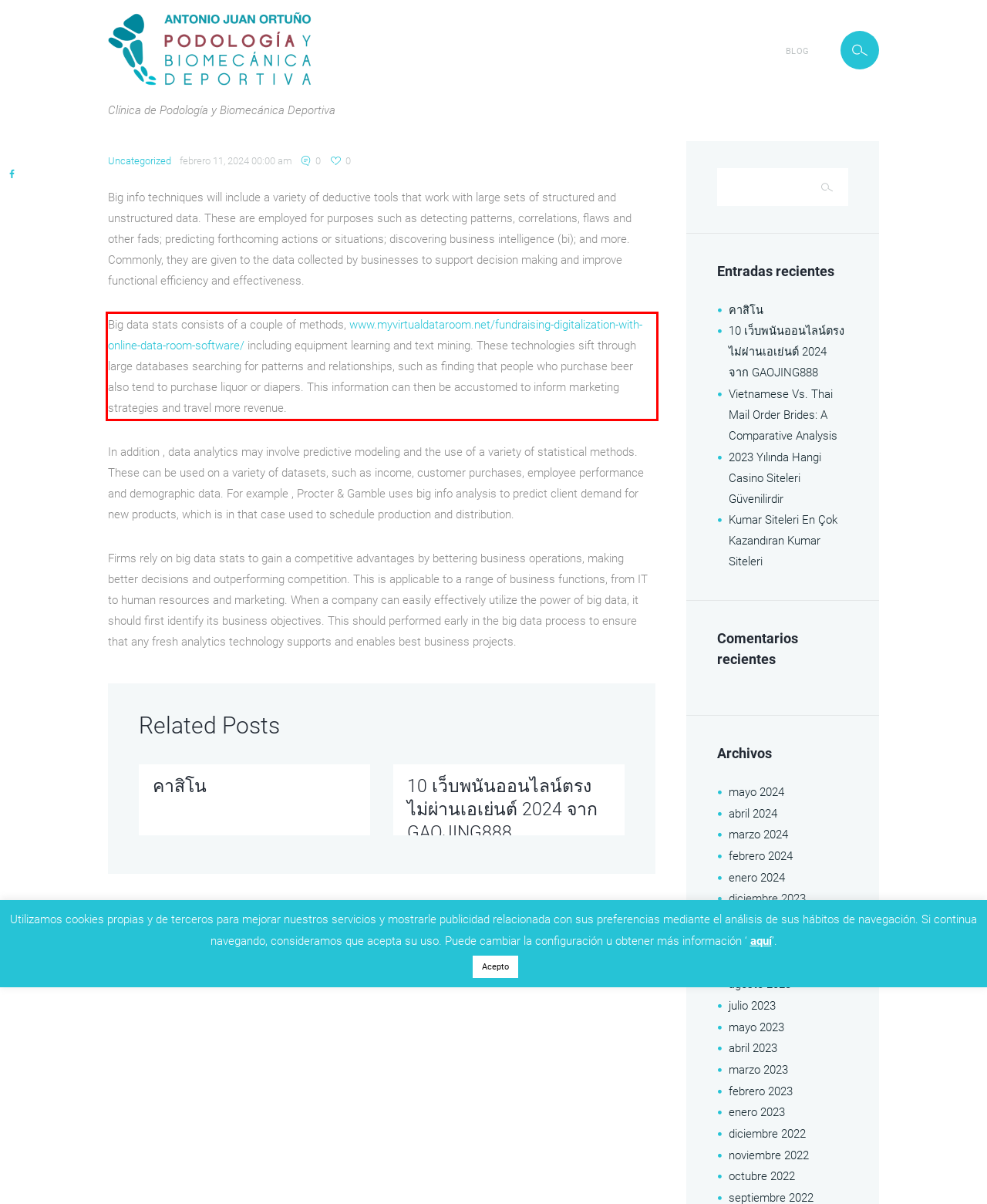The screenshot provided shows a webpage with a red bounding box. Apply OCR to the text within this red bounding box and provide the extracted content.

Big data stats consists of a couple of methods, www.myvirtualdataroom.net/fundraising-digitalization-with-online-data-room-software/ including equipment learning and text mining. These technologies sift through large databases searching for patterns and relationships, such as finding that people who purchase beer also tend to purchase liquor or diapers. This information can then be accustomed to inform marketing strategies and travel more revenue.